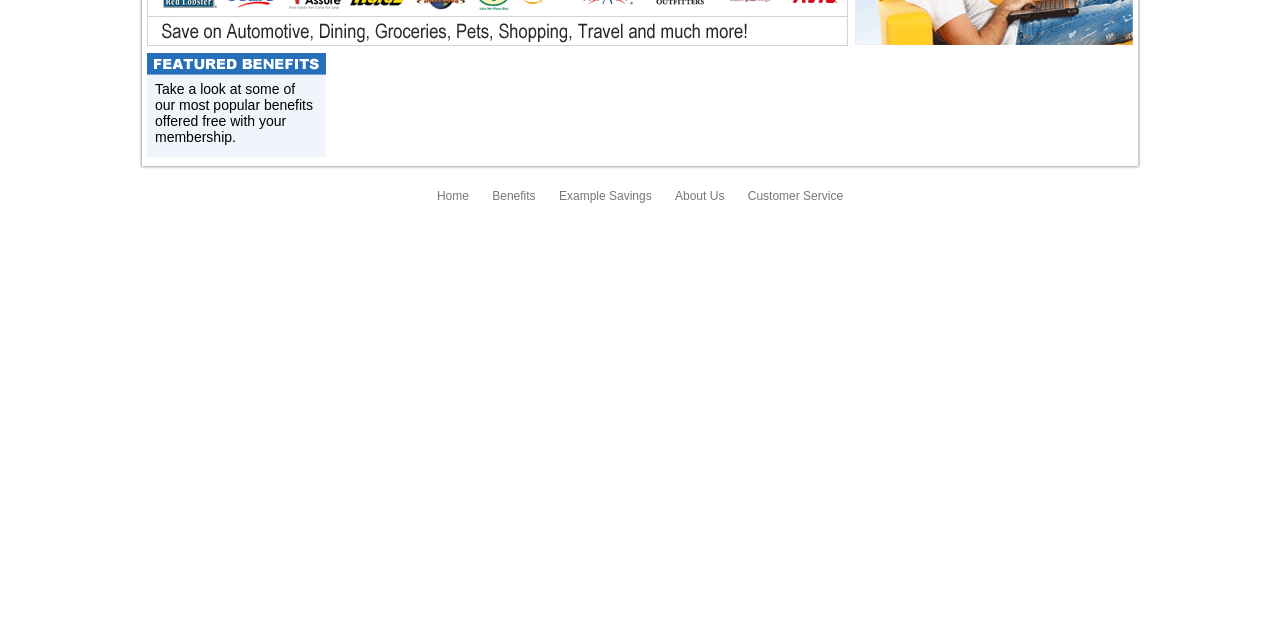Identify the bounding box coordinates of the HTML element based on this description: "About Us".

[0.527, 0.295, 0.566, 0.317]